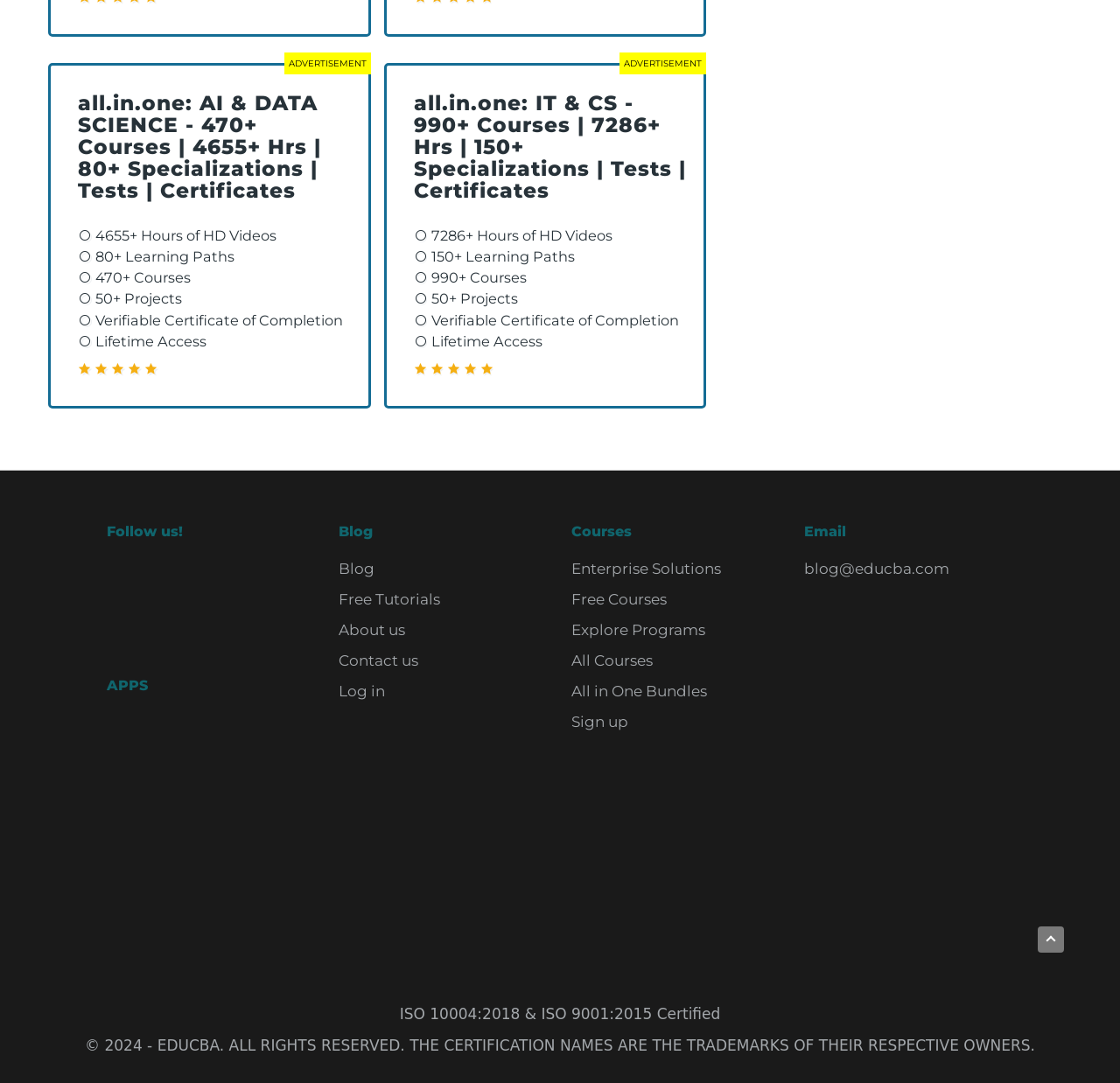Answer the question using only one word or a concise phrase: What social media platforms can EDUCBA be followed on?

Facebook, Twitter, LinkedIn, Instagram, Youtube